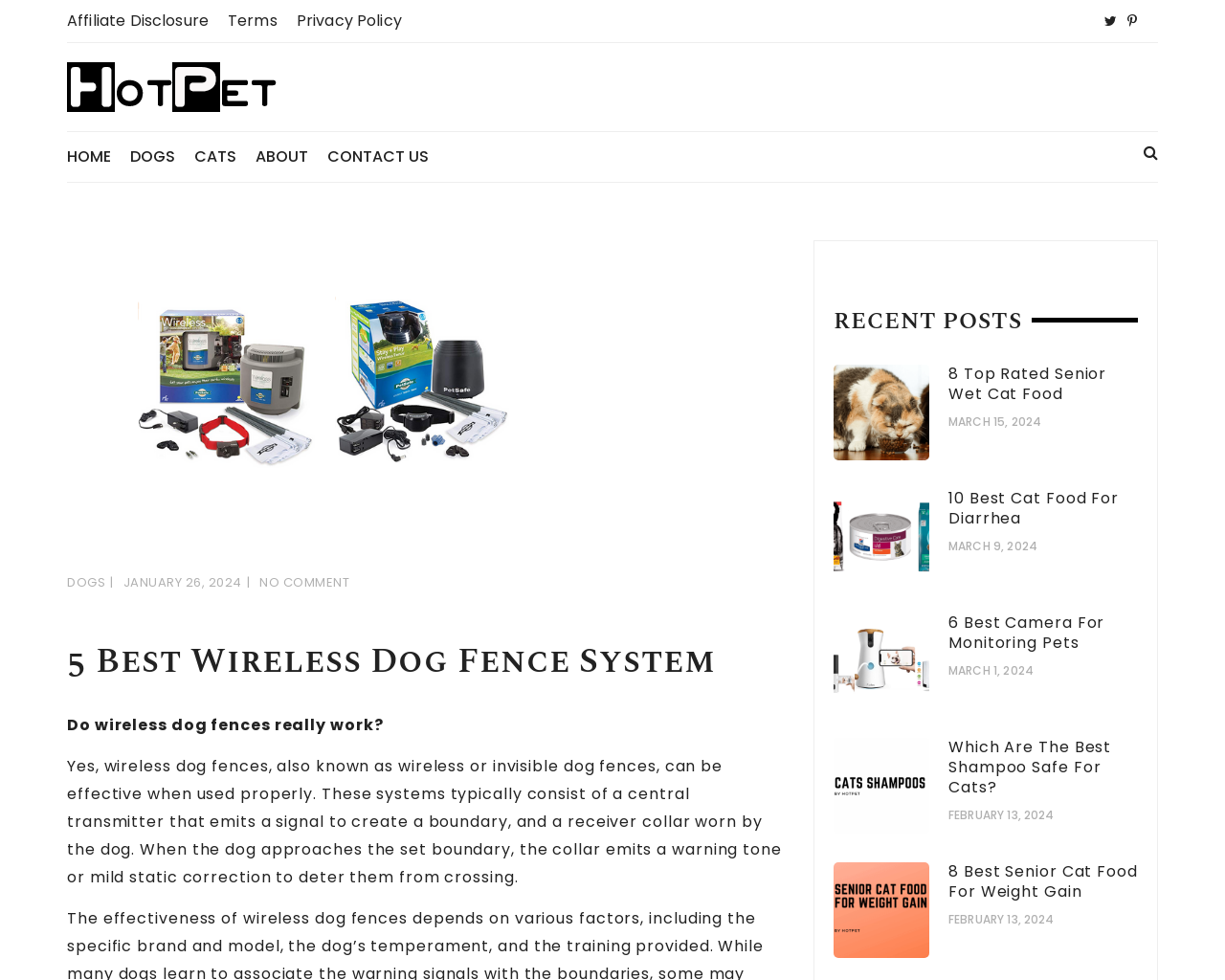Determine the bounding box coordinates of the clickable element to complete this instruction: "Read the 'RECENT POSTS' section". Provide the coordinates in the format of four float numbers between 0 and 1, [left, top, right, bottom].

[0.68, 0.315, 0.929, 0.343]